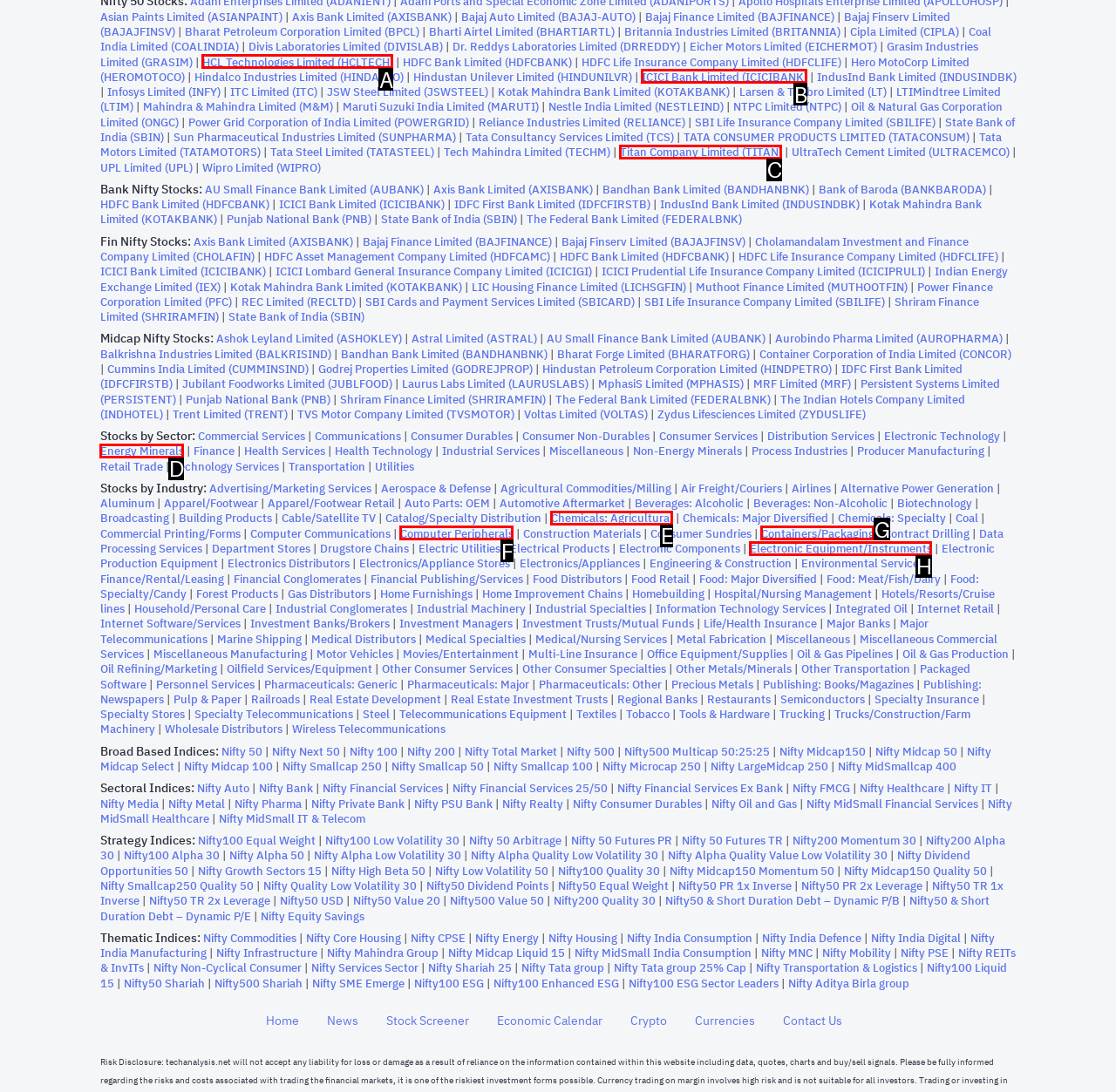Match the description to the correct option: Loremaster of Taris (Republic)
Provide the letter of the matching option directly.

None